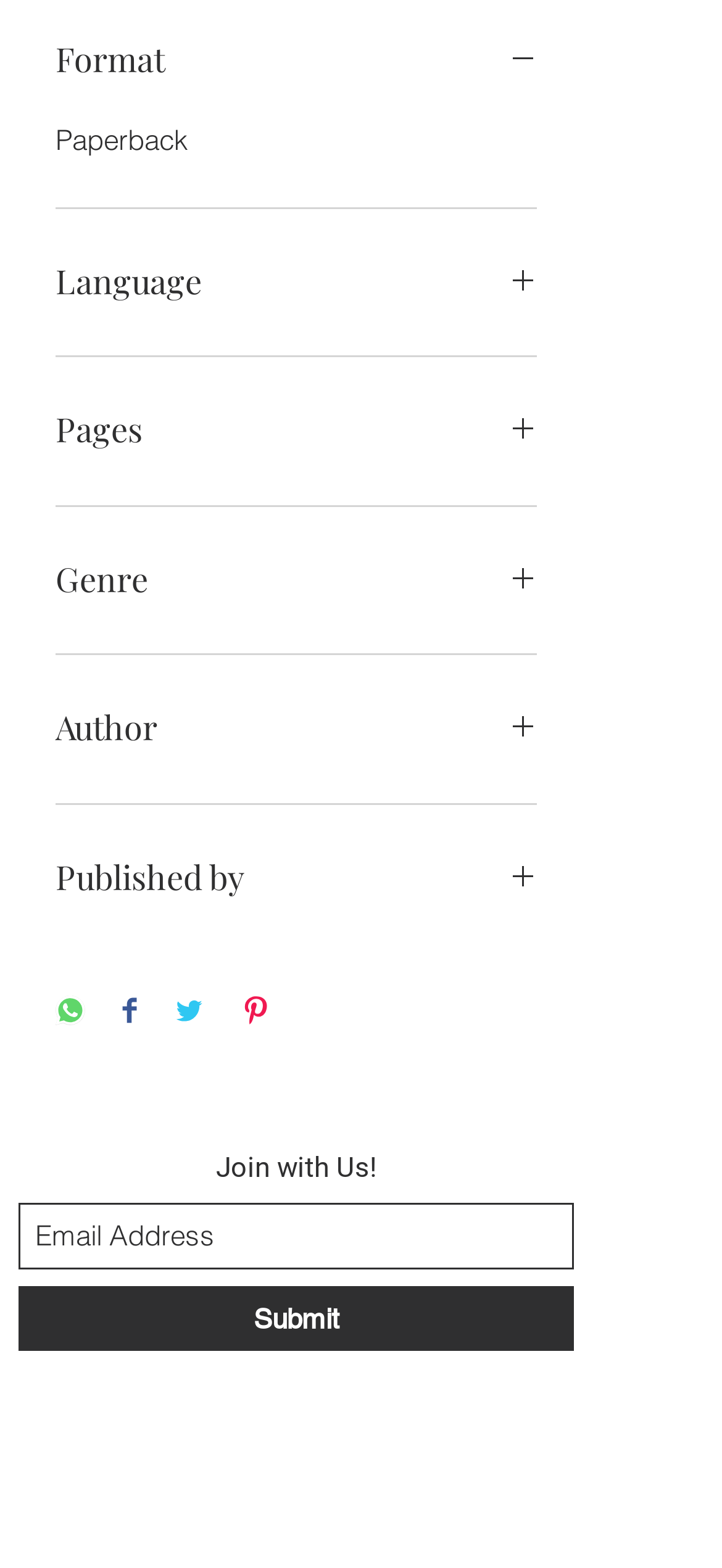Based on the element description "Published by", predict the bounding box coordinates of the UI element.

[0.077, 0.541, 0.744, 0.578]